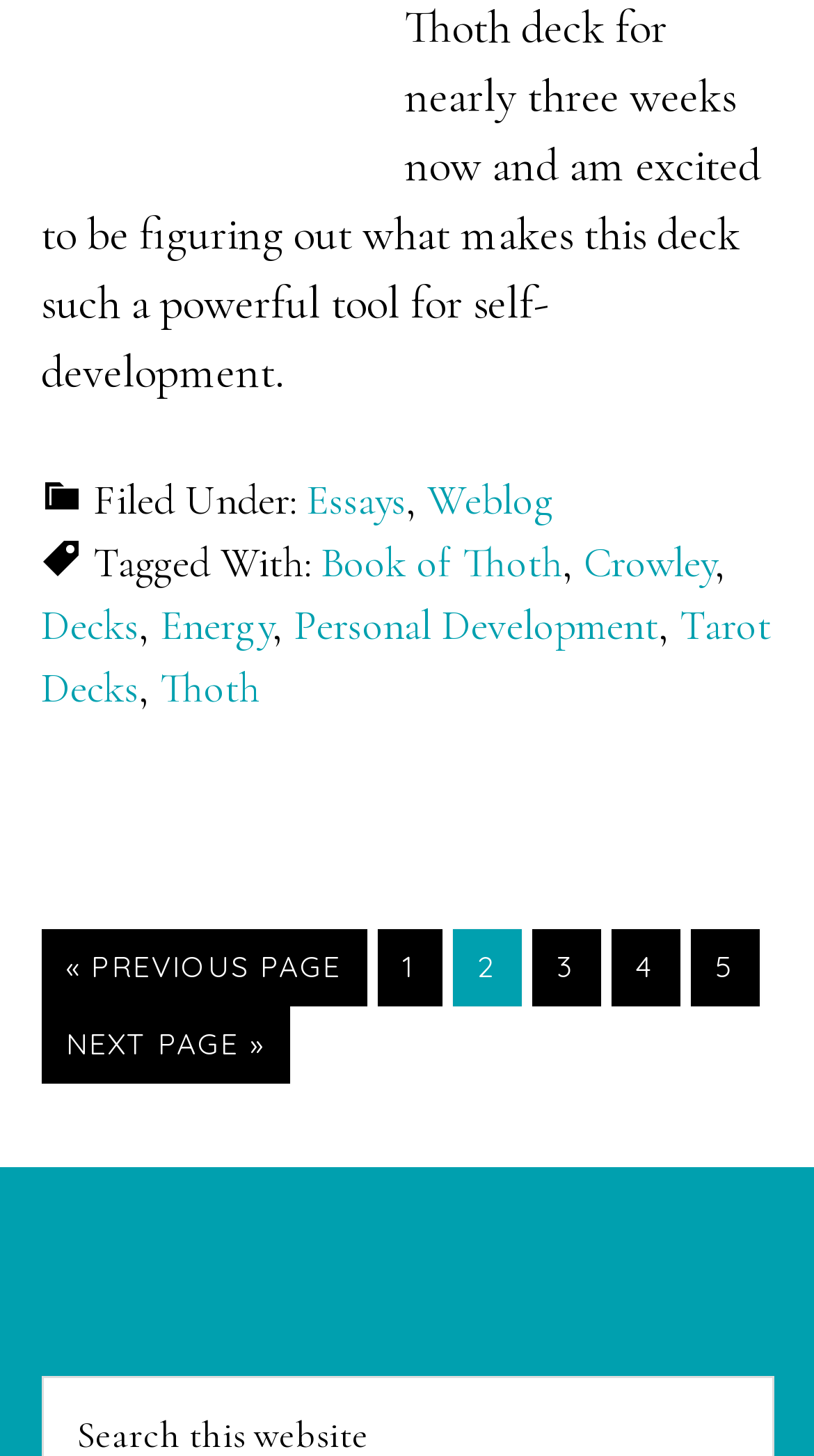Identify the bounding box of the UI element described as follows: "Go to page 2". Provide the coordinates as four float numbers in the range of 0 to 1 [left, top, right, bottom].

[0.555, 0.639, 0.64, 0.692]